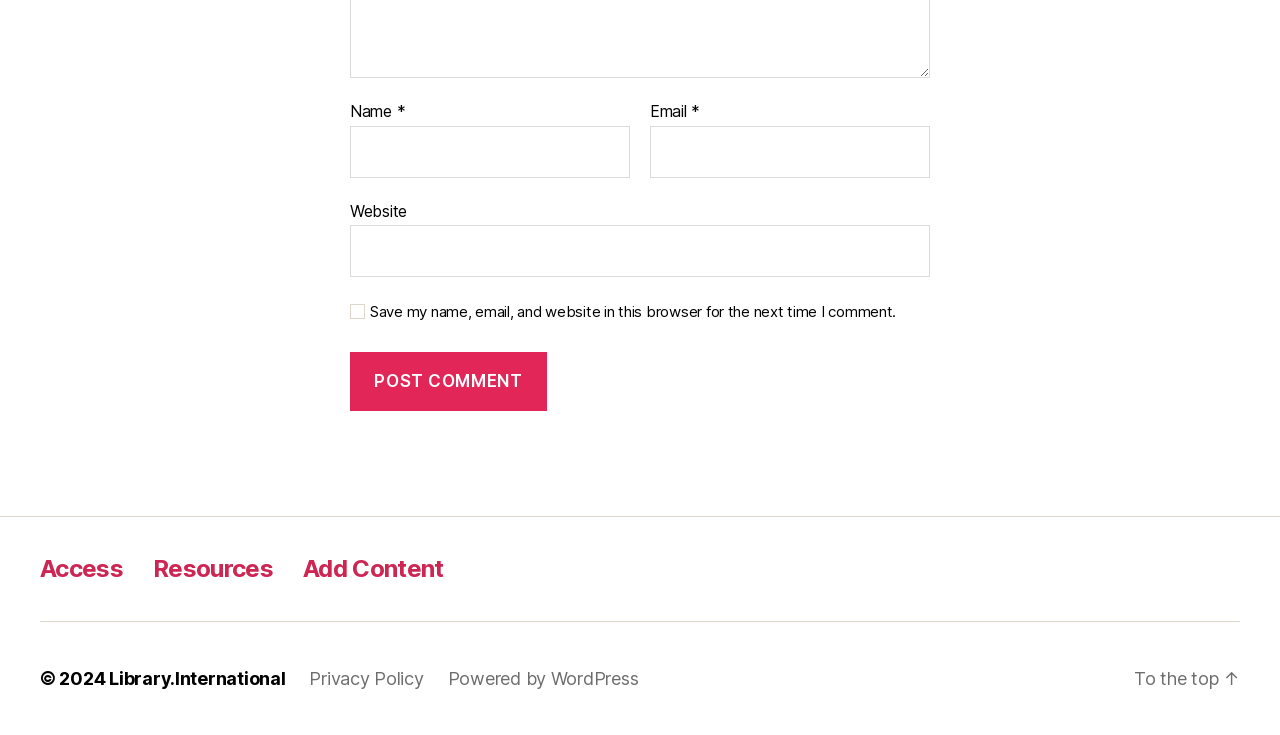Find the bounding box coordinates of the area to click in order to follow the instruction: "Enter your name".

[0.273, 0.171, 0.492, 0.242]